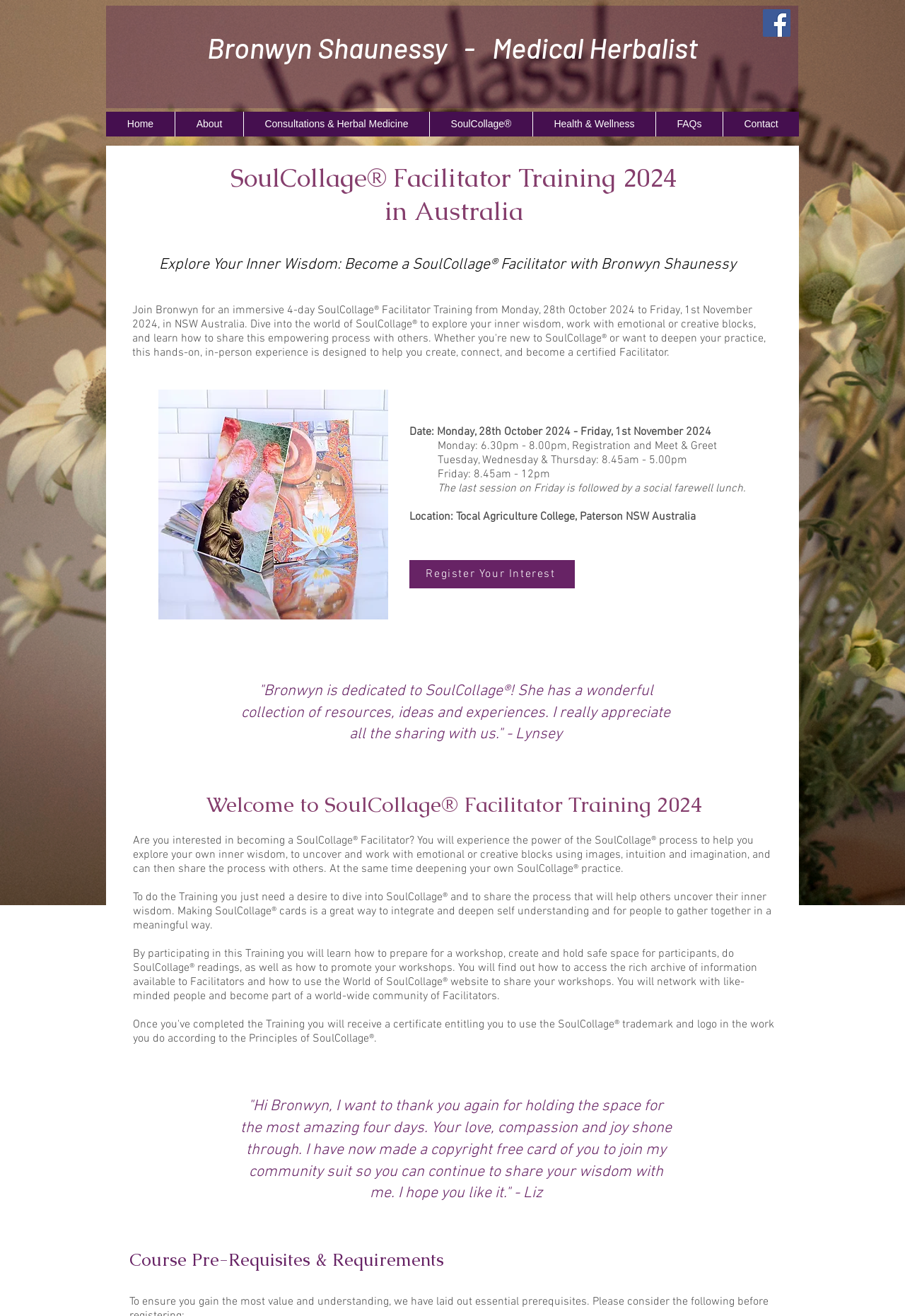What is the name of the image file on the webpage?
Based on the visual details in the image, please answer the question thoroughly.

The name of the image file on the webpage can be found in the image element with the text '022105 (53).JPG' on the webpage.